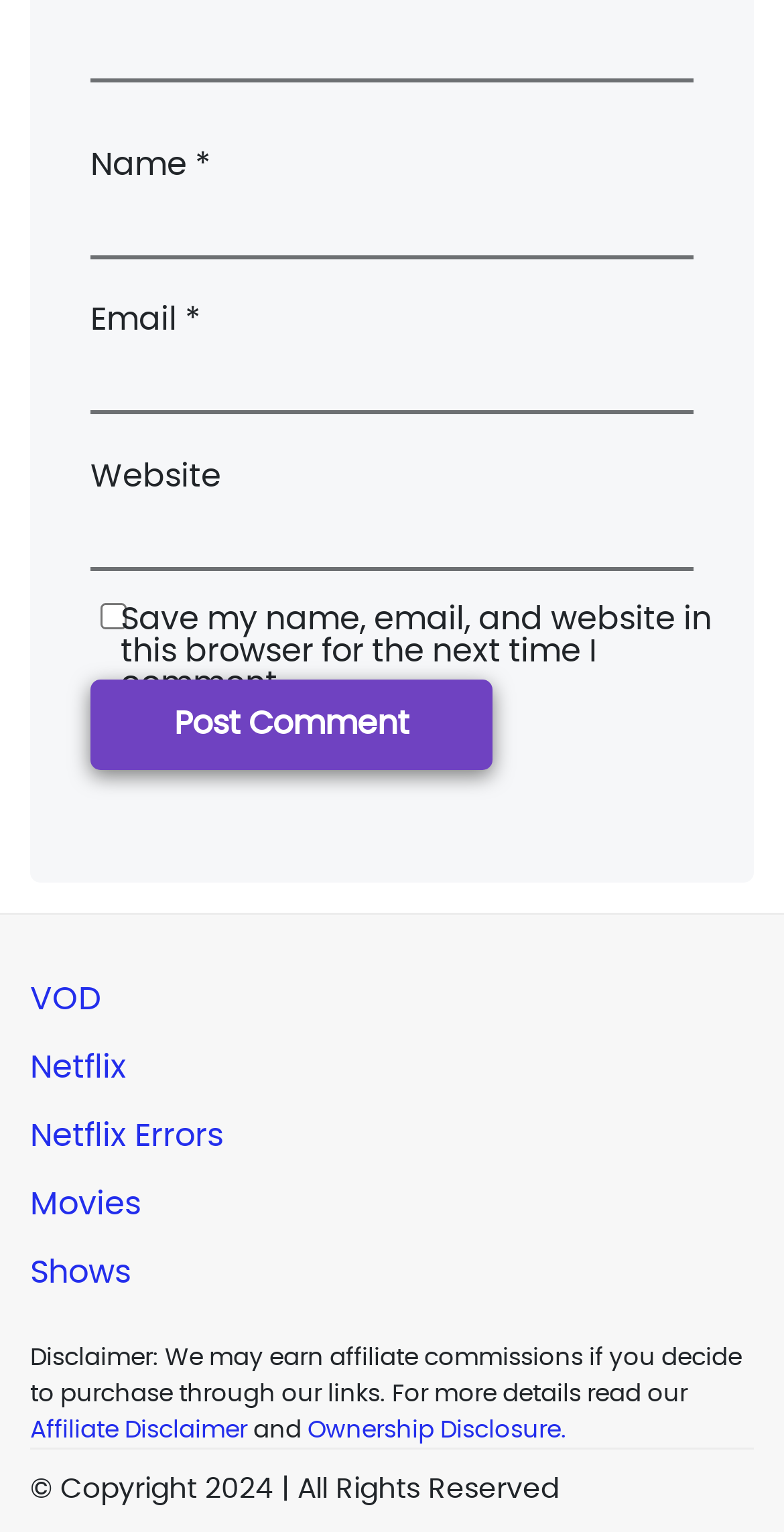Given the description Affiliate Disclaimer, predict the bounding box coordinates of the UI element. Ensure the coordinates are in the format (top-left x, top-left y, bottom-right x, bottom-right y) and all values are between 0 and 1.

[0.038, 0.925, 0.315, 0.941]